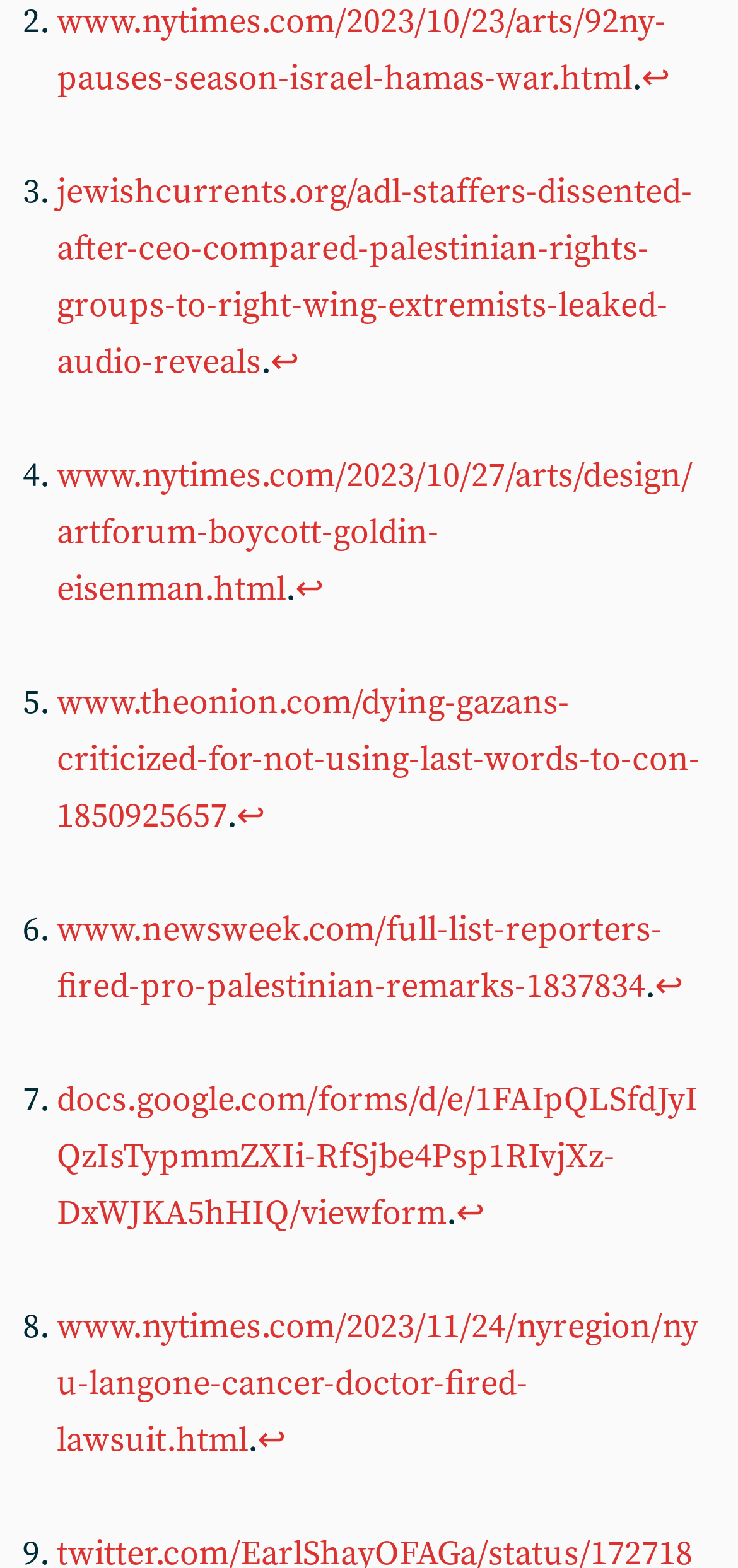Identify the bounding box coordinates of the clickable region necessary to fulfill the following instruction: "check the satirical article about dying Gazans". The bounding box coordinates should be four float numbers between 0 and 1, i.e., [left, top, right, bottom].

[0.077, 0.434, 0.949, 0.534]